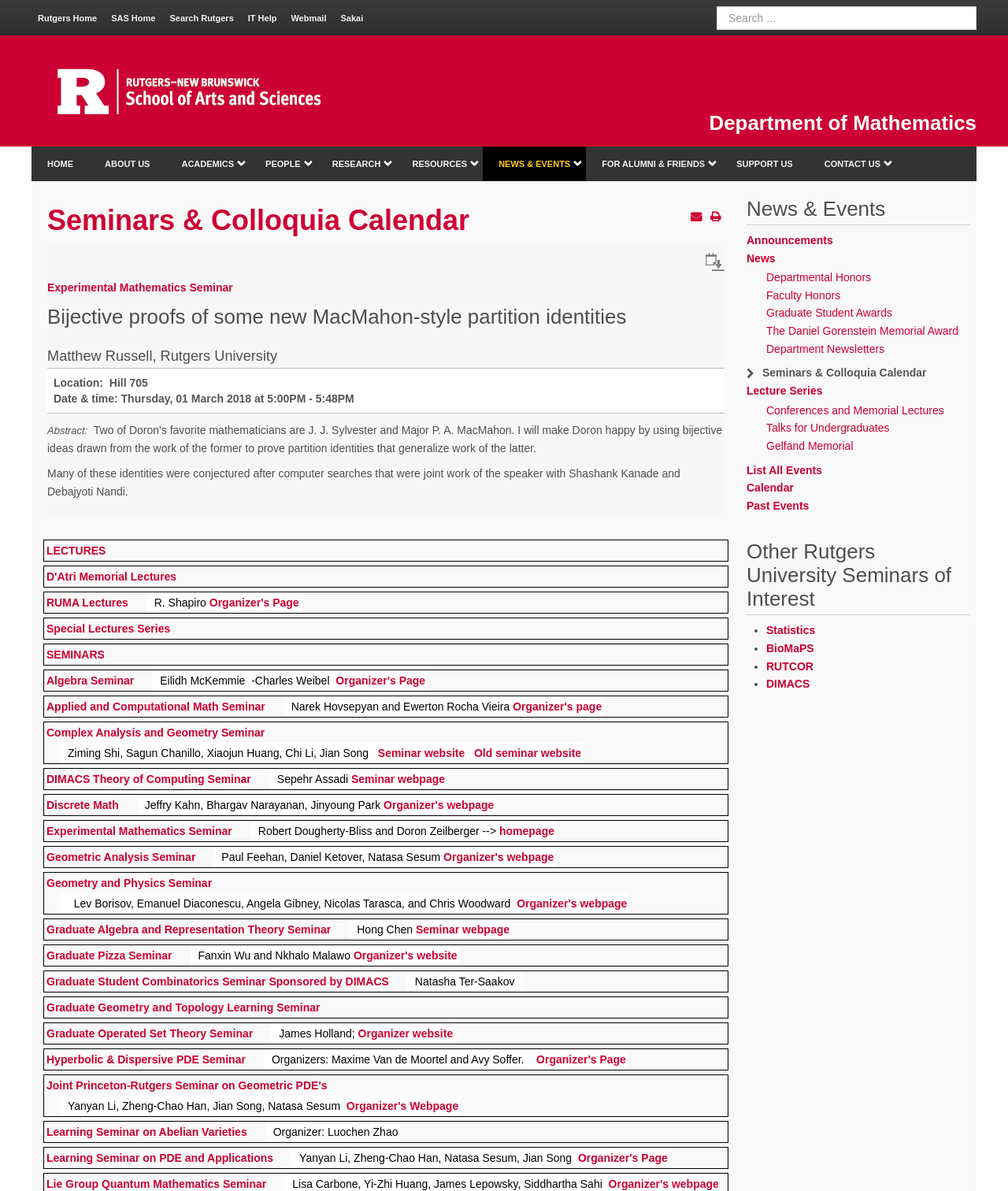Locate the bounding box coordinates of the element's region that should be clicked to carry out the following instruction: "Search Rutgers". The coordinates need to be four float numbers between 0 and 1, i.e., [left, top, right, bottom].

[0.711, 0.005, 0.969, 0.025]